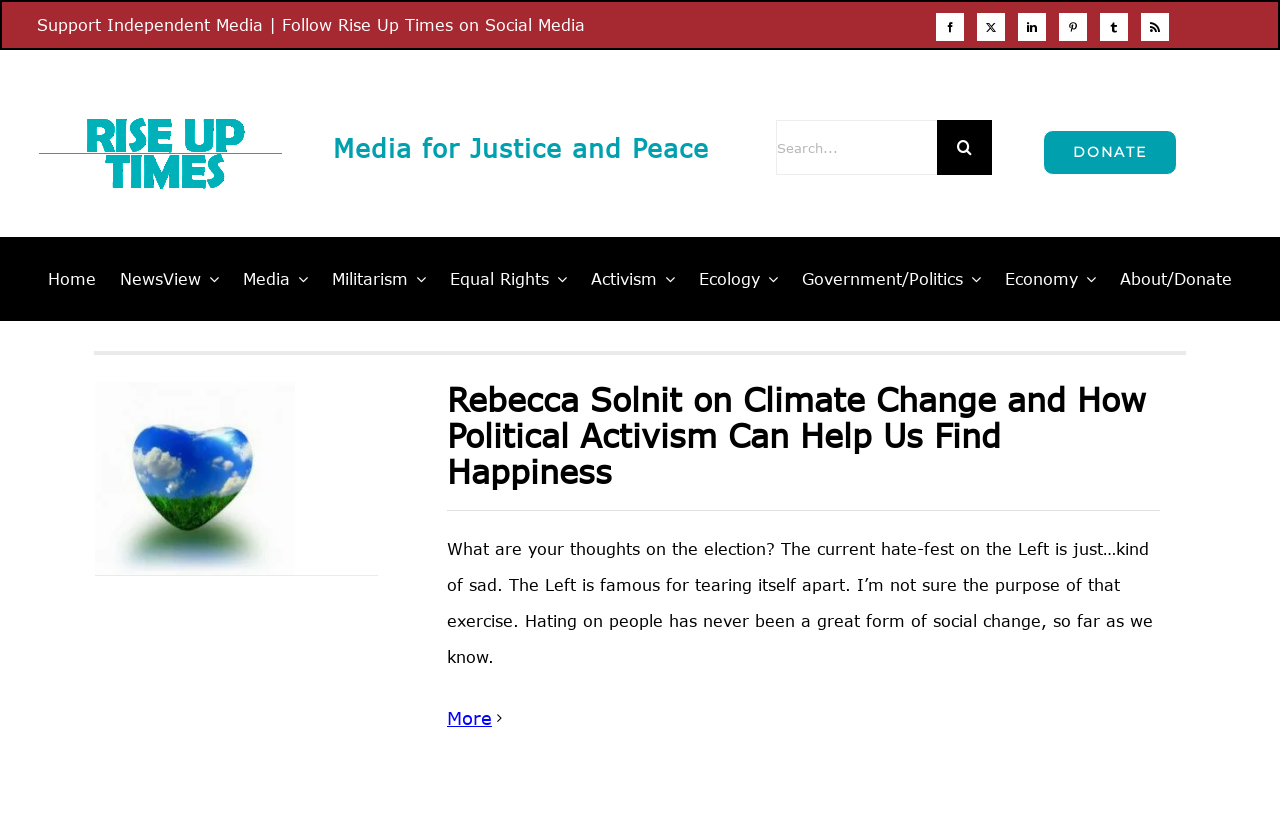Give a one-word or phrase response to the following question: What is the author's opinion on the election?

Negative